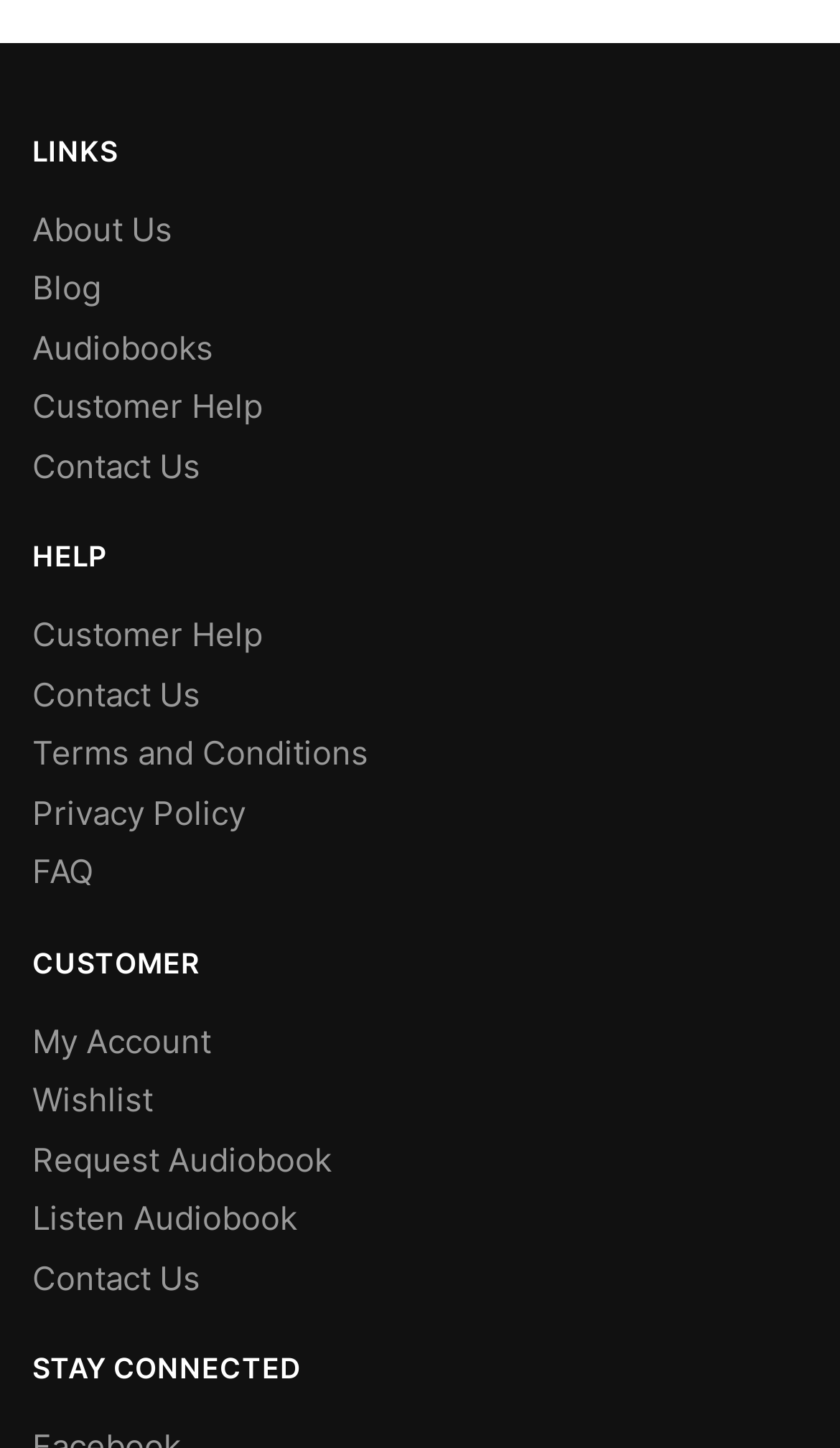What is the last link on the webpage?
Using the visual information, respond with a single word or phrase.

FAQ